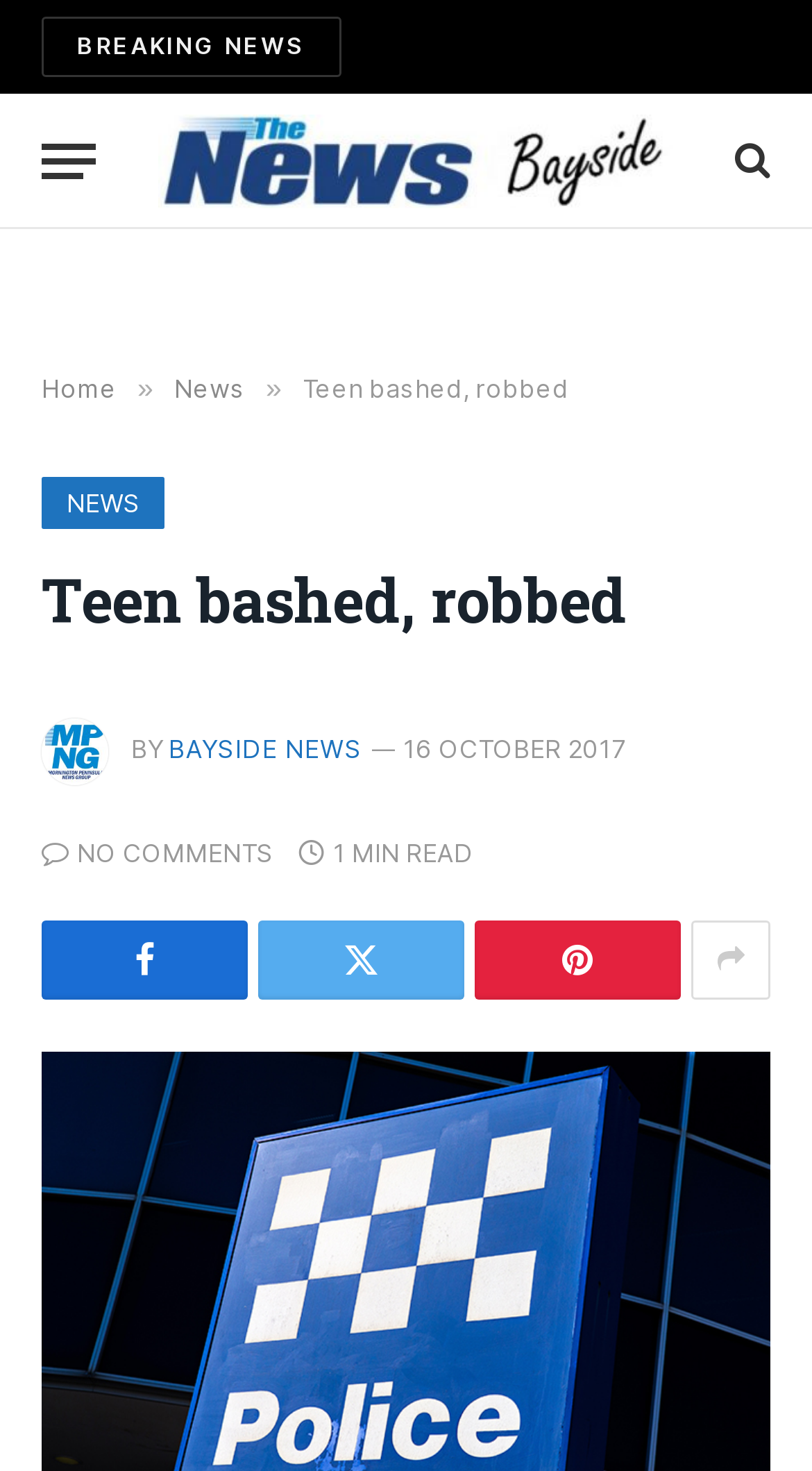Based on the element description: "Facebook", identify the UI element and provide its bounding box coordinates. Use four float numbers between 0 and 1, [left, top, right, bottom].

[0.051, 0.626, 0.305, 0.679]